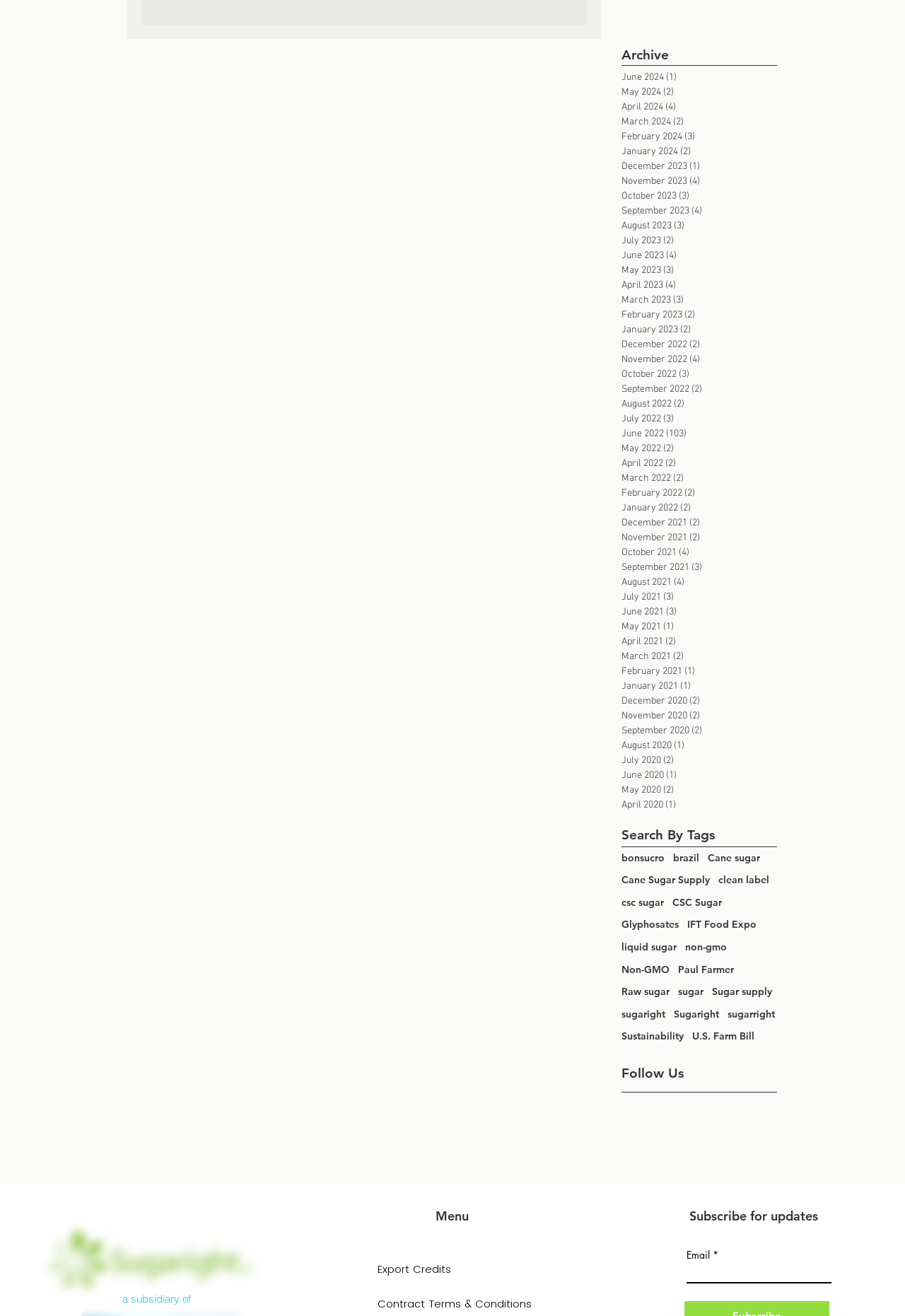Bounding box coordinates should be in the format (top-left x, top-left y, bottom-right x, bottom-right y) and all values should be floating point numbers between 0 and 1. Determine the bounding box coordinate for the UI element described as: U.S. Farm Bill

[0.765, 0.783, 0.834, 0.793]